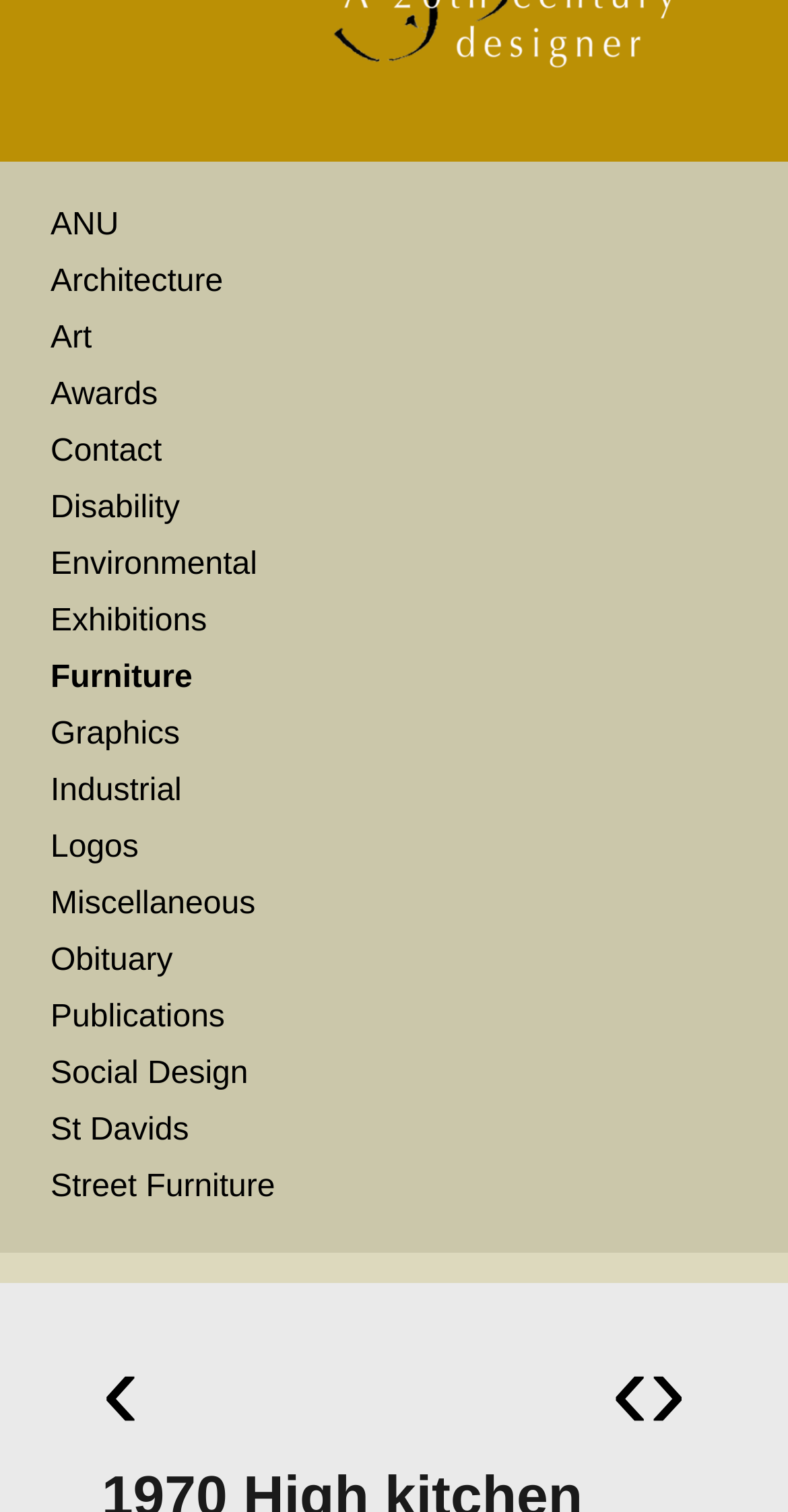Please find the bounding box coordinates in the format (top-left x, top-left y, bottom-right x, bottom-right y) for the given element description. Ensure the coordinates are floating point numbers between 0 and 1. Description: ANU

[0.064, 0.138, 0.151, 0.161]